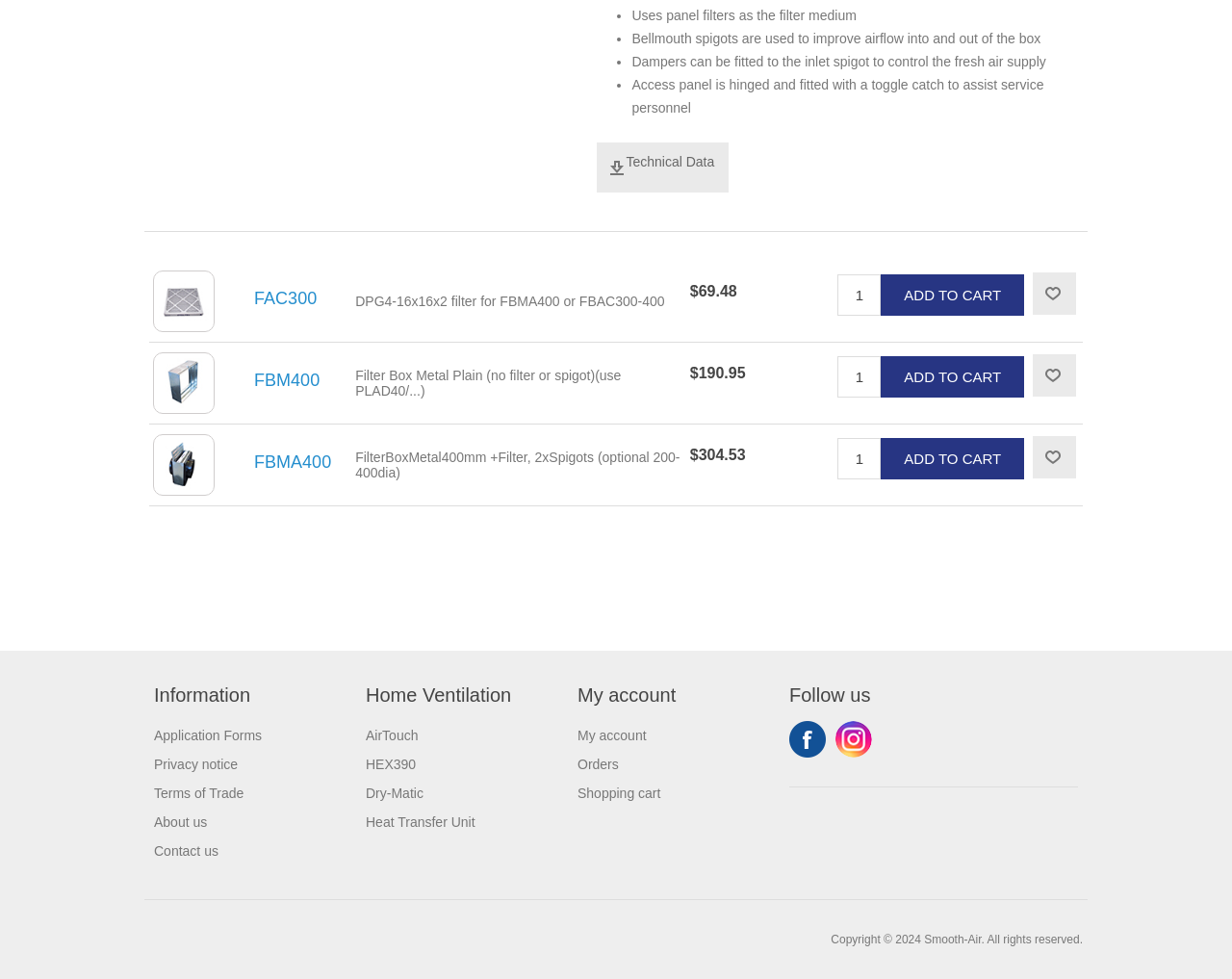Identify the bounding box for the given UI element using the description provided. Coordinates should be in the format (top-left x, top-left y, bottom-right x, bottom-right y) and must be between 0 and 1. Here is the description: title="Picture of FBMA400"

[0.124, 0.443, 0.174, 0.506]